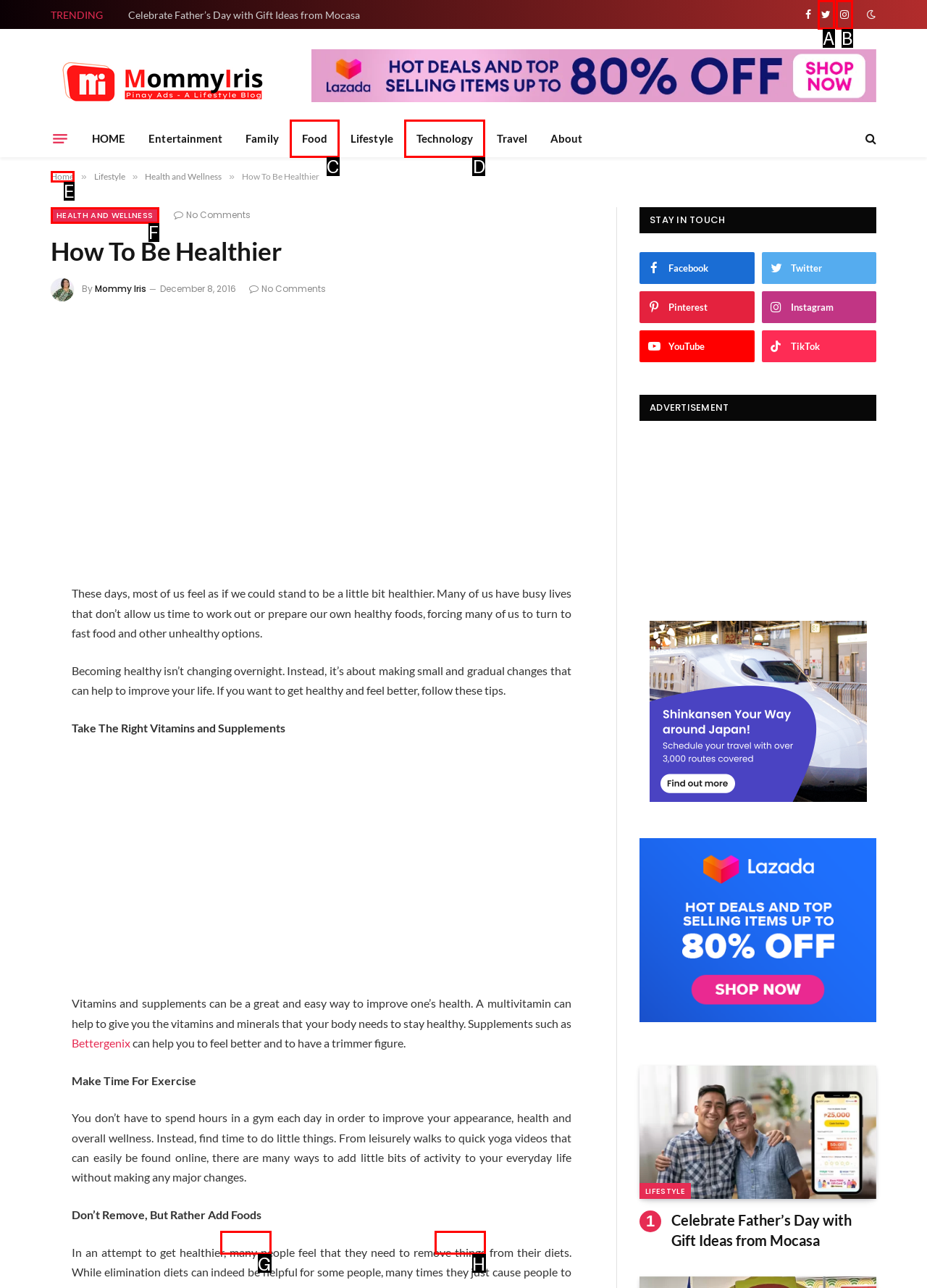Select the HTML element that matches the description: parent_node: Search placeholder="Search ato.gov.au"
Respond with the letter of the correct choice from the given options directly.

None